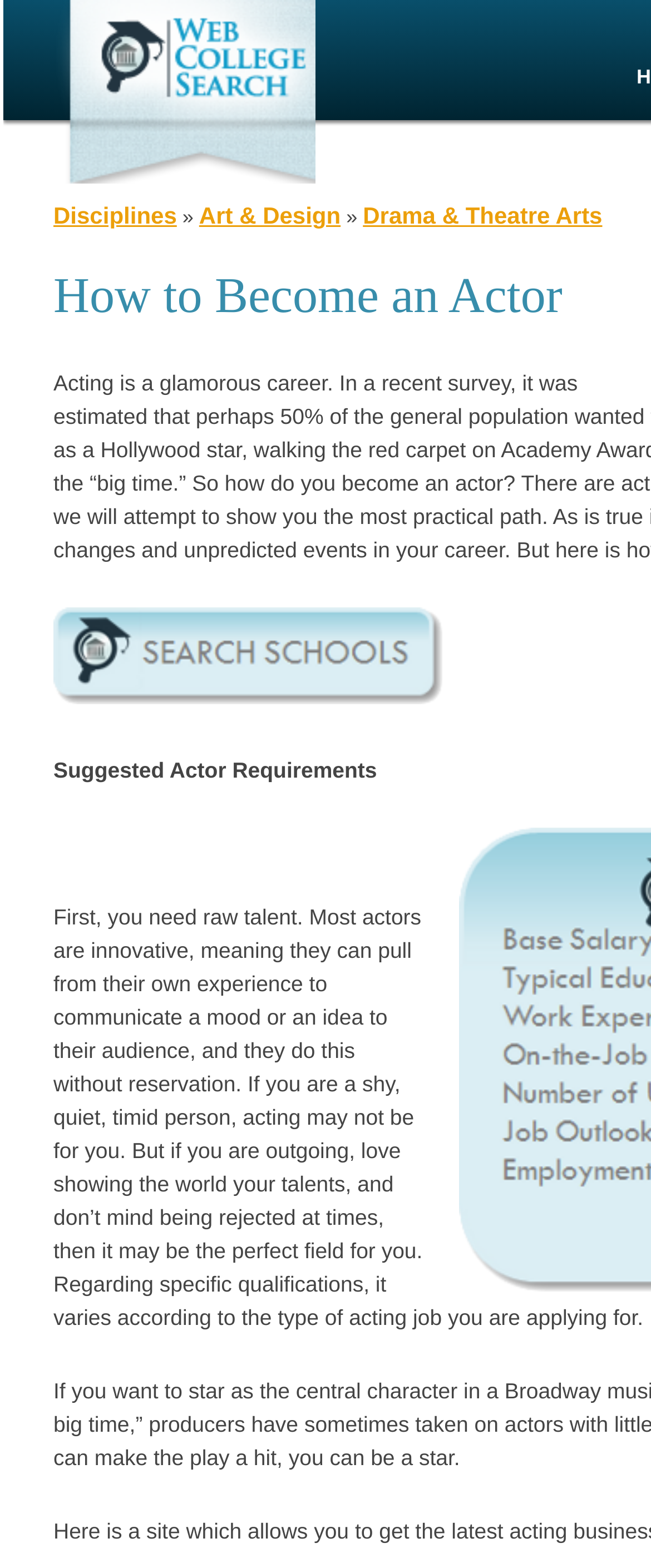Locate and provide the bounding box coordinates for the HTML element that matches this description: "Art & Design".

[0.306, 0.129, 0.523, 0.146]